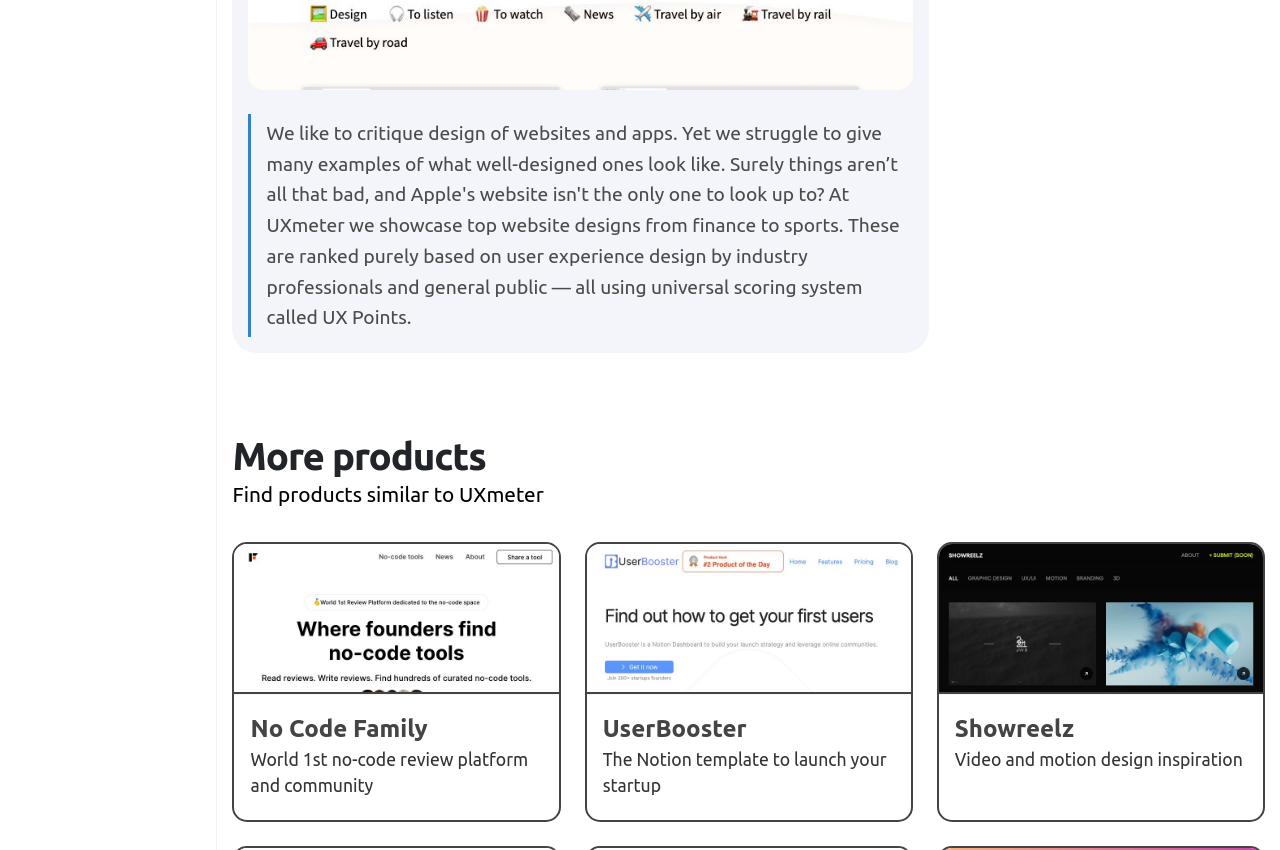Identify the bounding box for the given UI element using the description provided. Coordinates should be in the format (top-left x, top-left y, bottom-right x, bottom-right y) and must be between 0 and 1. Here is the description: Audio & Video Converter

None